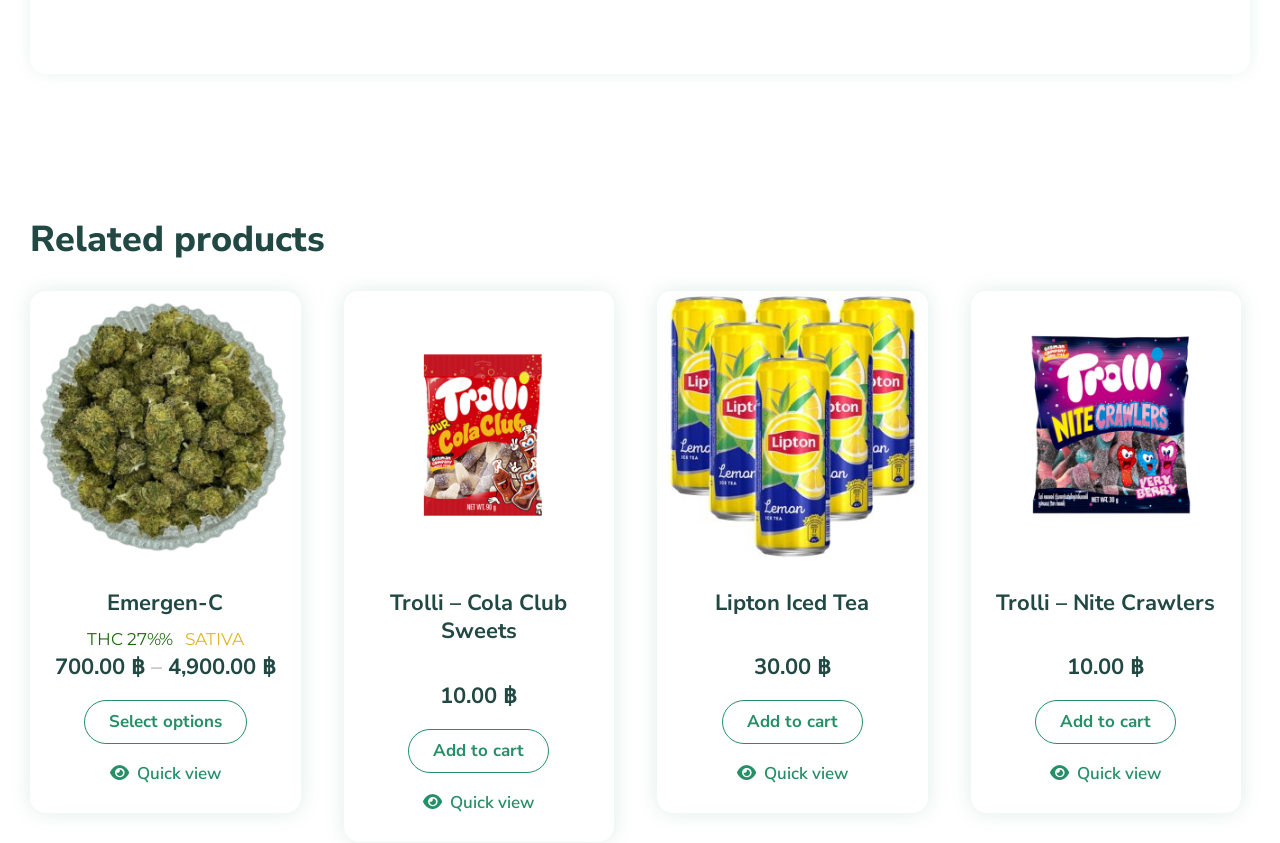Determine the bounding box coordinates of the clickable region to execute the instruction: "Quick view Lipton Iced Tea". The coordinates should be four float numbers between 0 and 1, denoted as [left, top, right, bottom].

[0.513, 0.89, 0.725, 0.931]